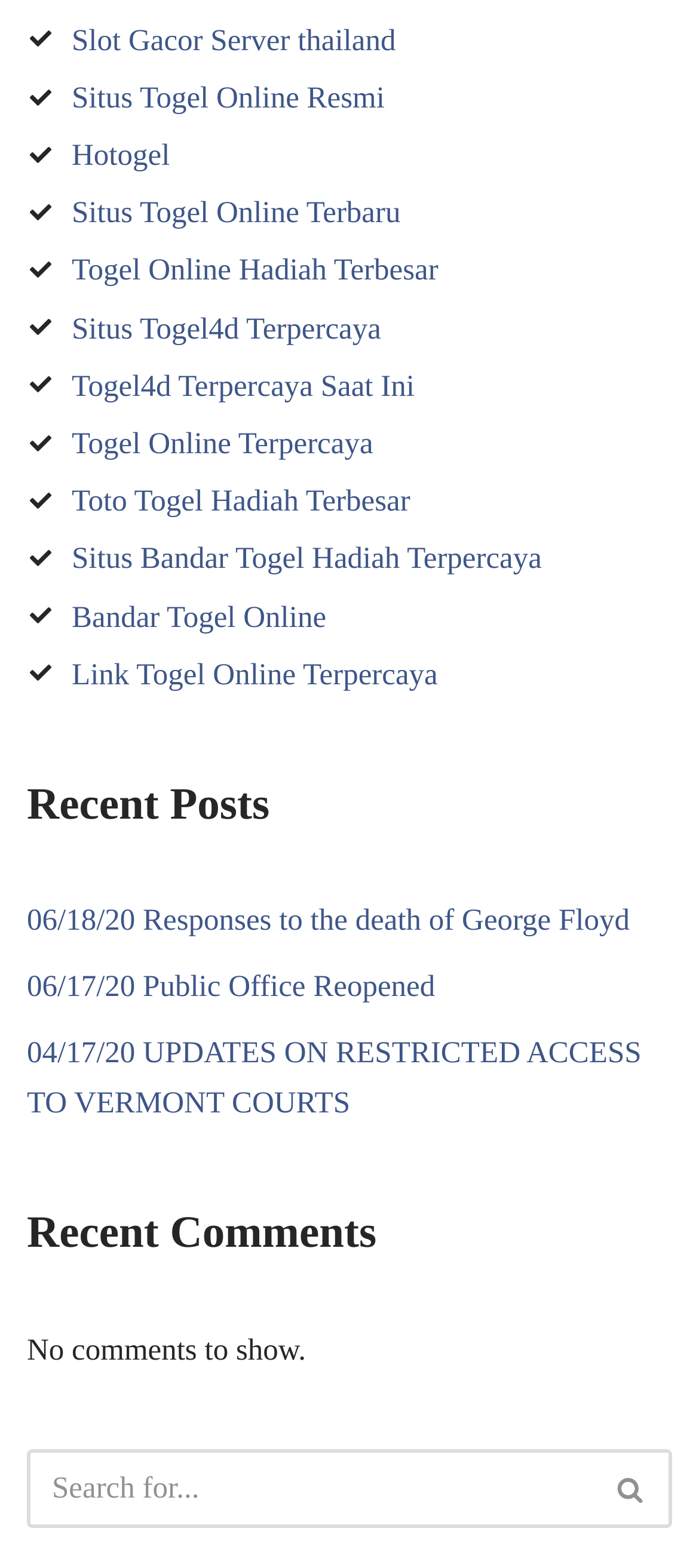What is the first link on the webpage?
By examining the image, provide a one-word or phrase answer.

Slot Gacor Server thailand